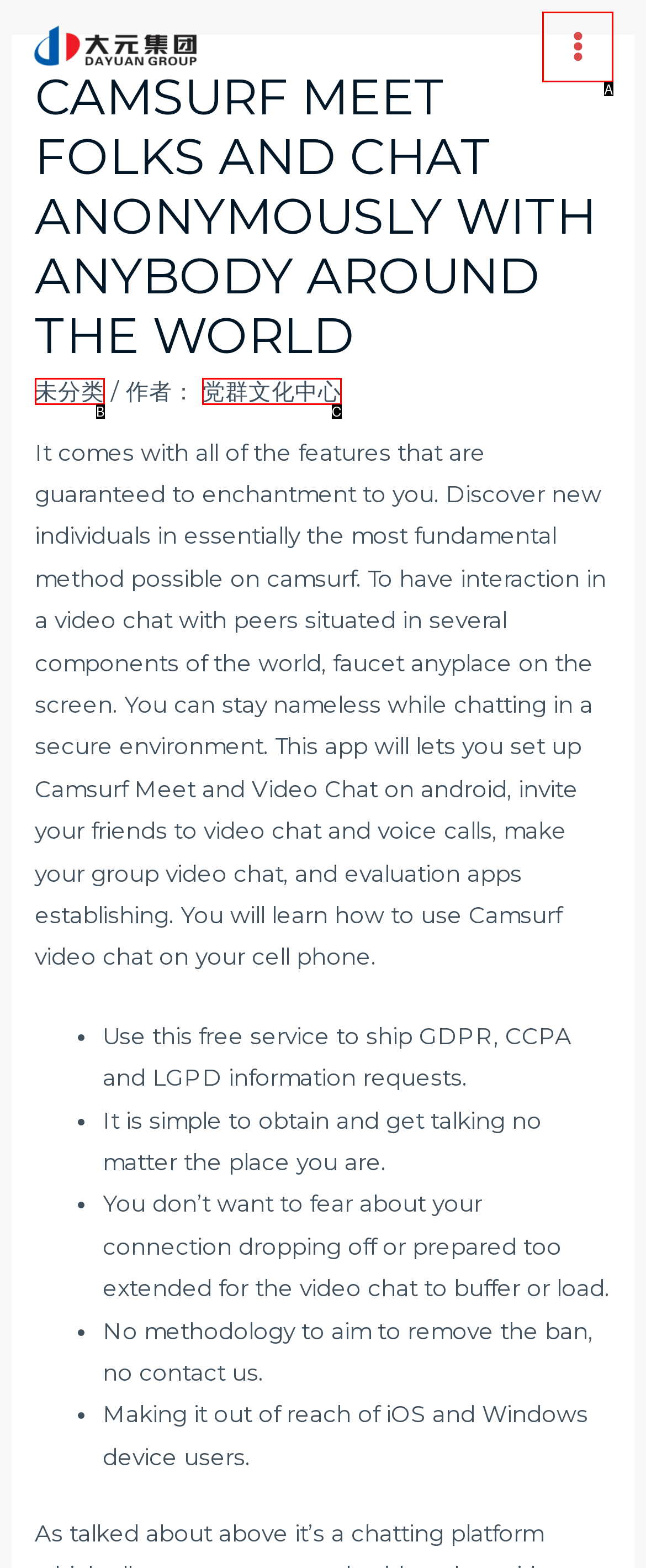Find the option that fits the given description: 党群文化中心
Answer with the letter representing the correct choice directly.

C